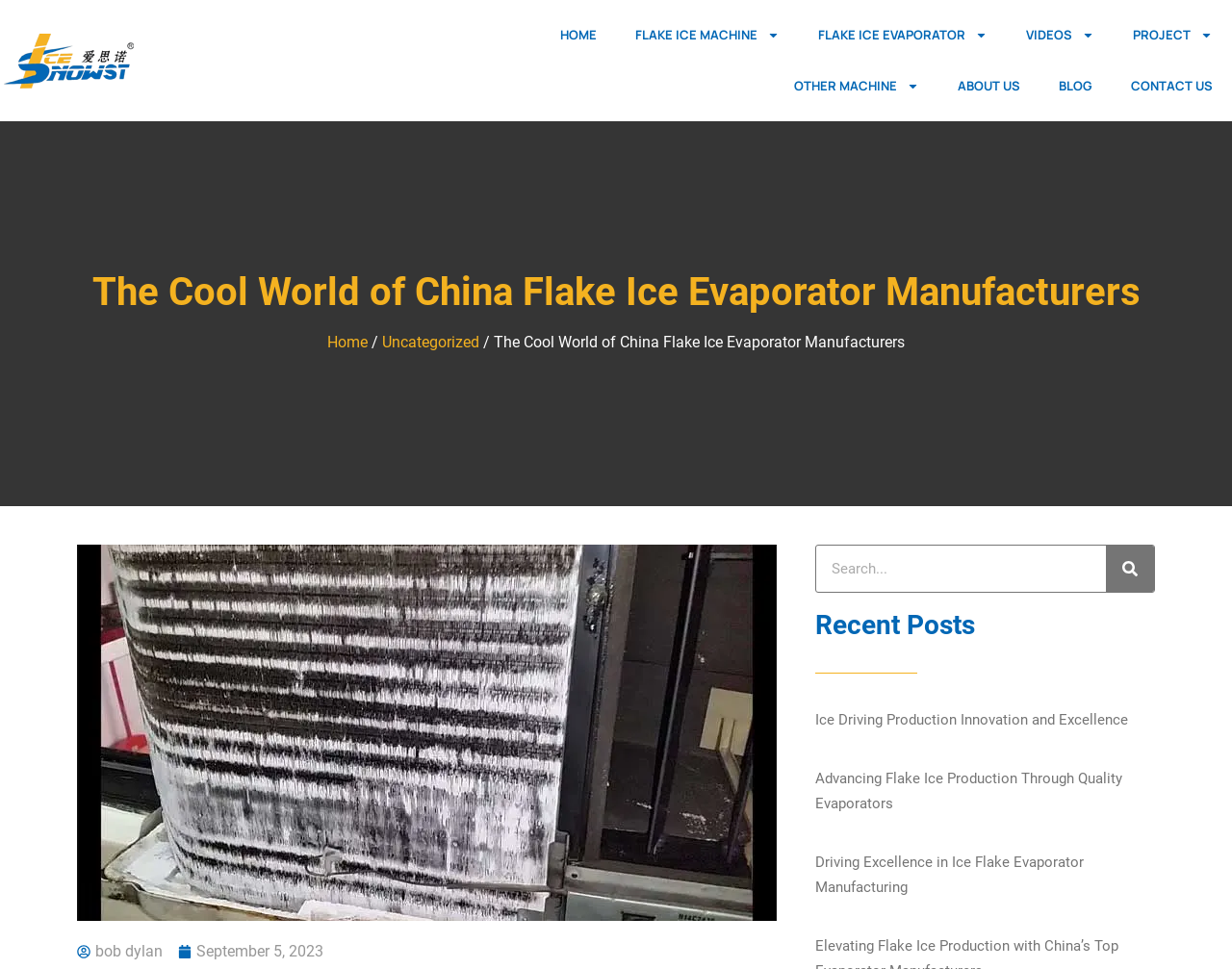Please predict the bounding box coordinates of the element's region where a click is necessary to complete the following instruction: "Click on the HOME link". The coordinates should be represented by four float numbers between 0 and 1, i.e., [left, top, right, bottom].

[0.439, 0.01, 0.5, 0.063]